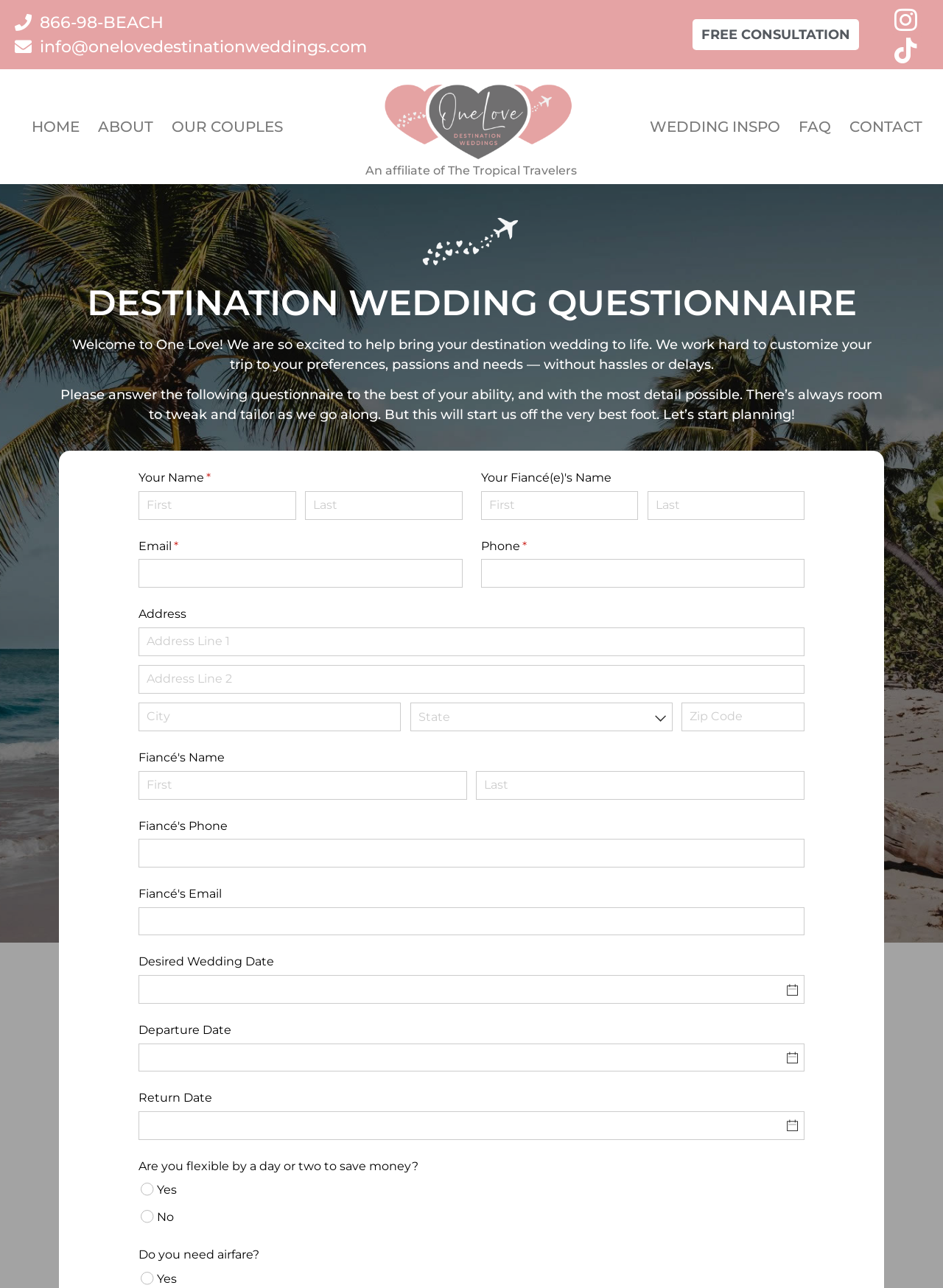Kindly determine the bounding box coordinates of the area that needs to be clicked to fulfill this instruction: "Click iPhone repair Newcastle link".

None